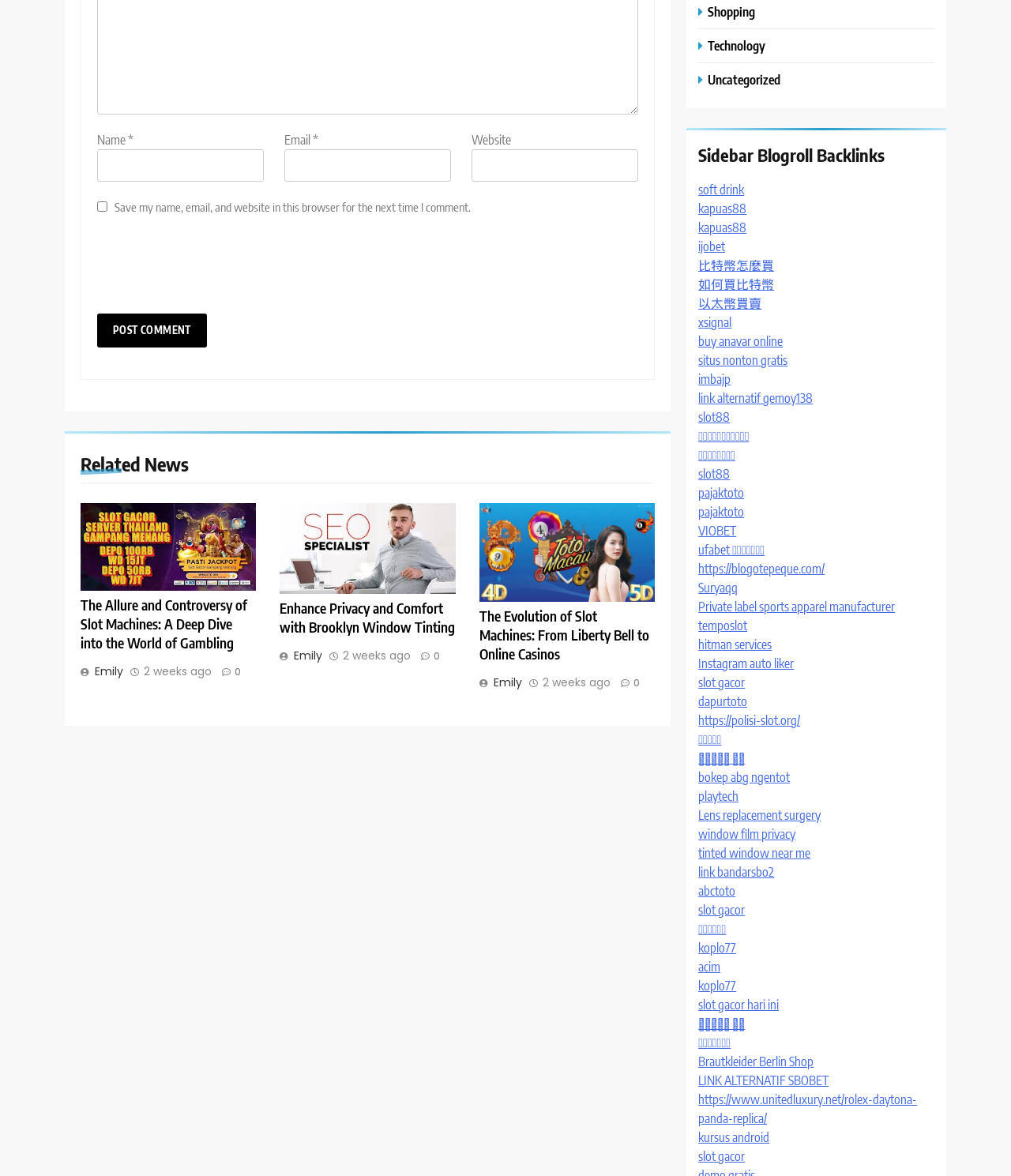Provide the bounding box coordinates of the UI element this sentence describes: "Emily".

[0.277, 0.55, 0.325, 0.564]